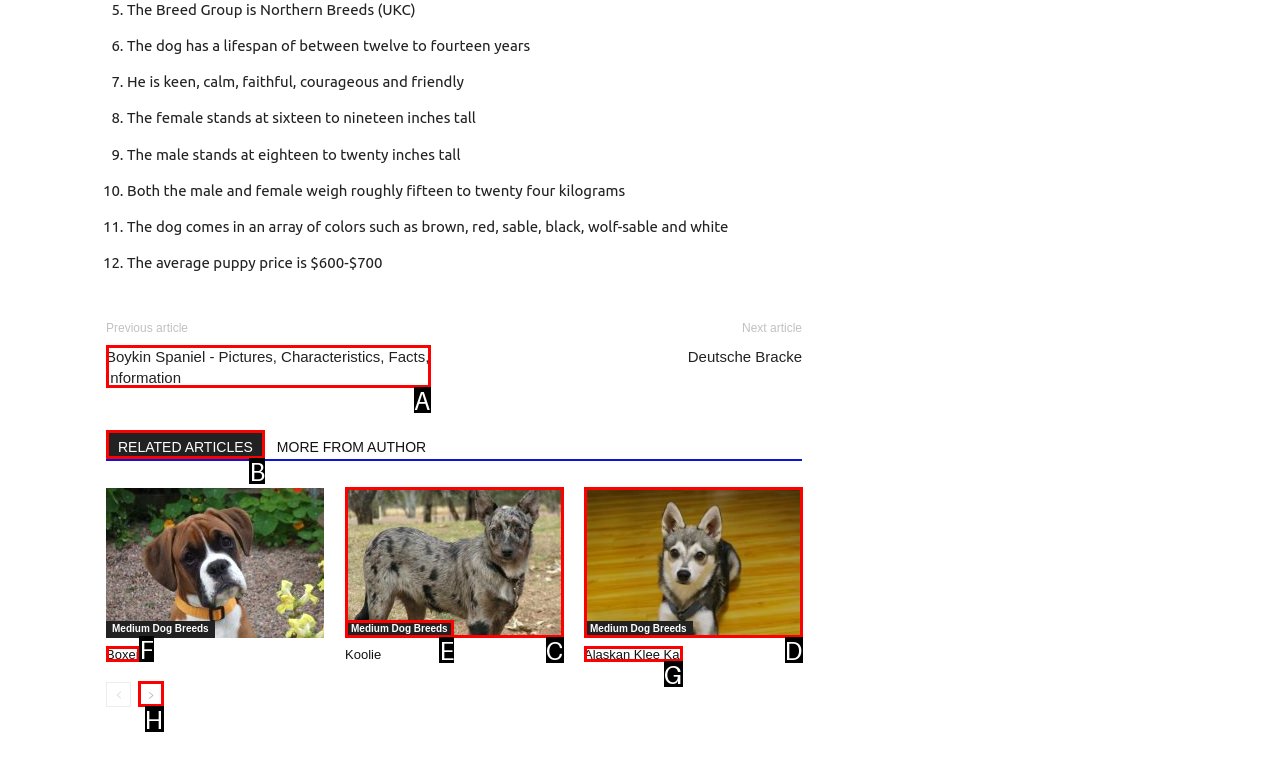Specify which UI element should be clicked to accomplish the task: Click on the link to read about Boykin Spaniel. Answer with the letter of the correct choice.

A